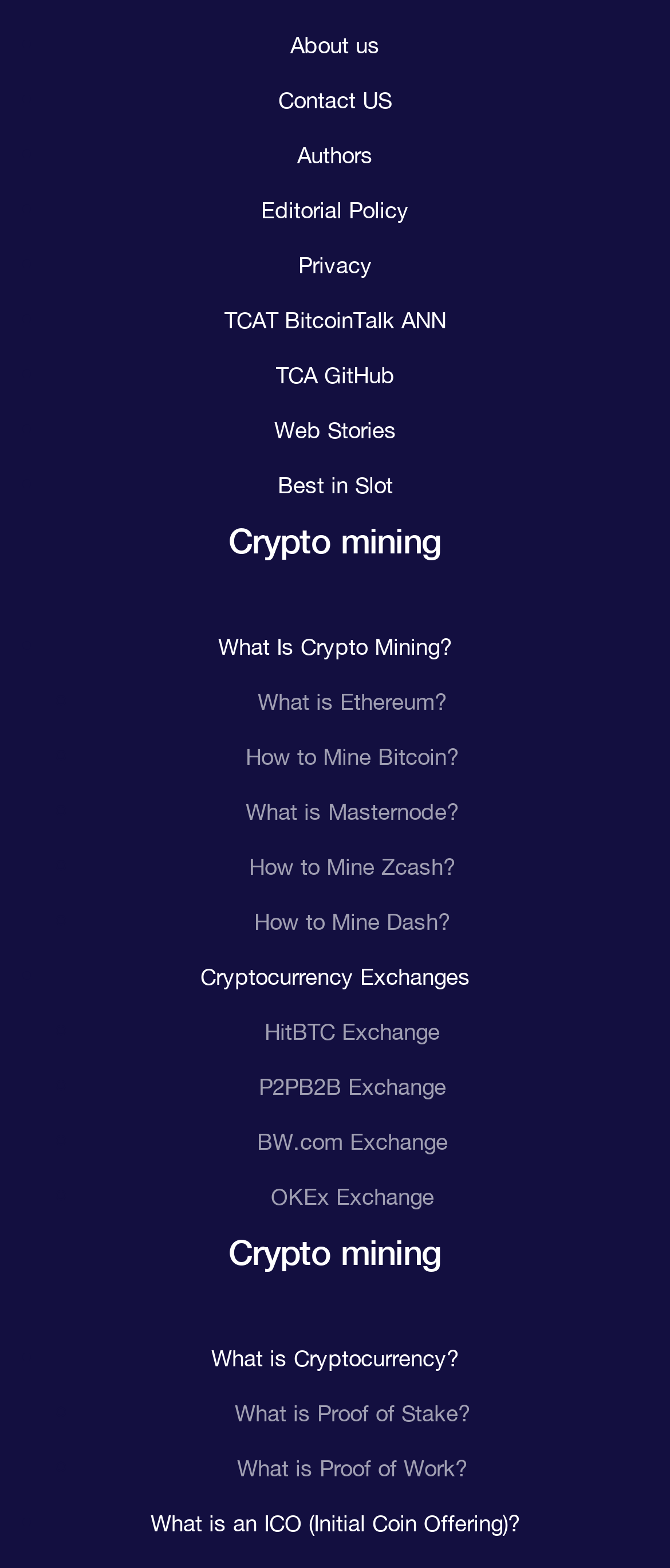Determine the bounding box coordinates of the target area to click to execute the following instruction: "Click on About us."

[0.433, 0.021, 0.567, 0.038]